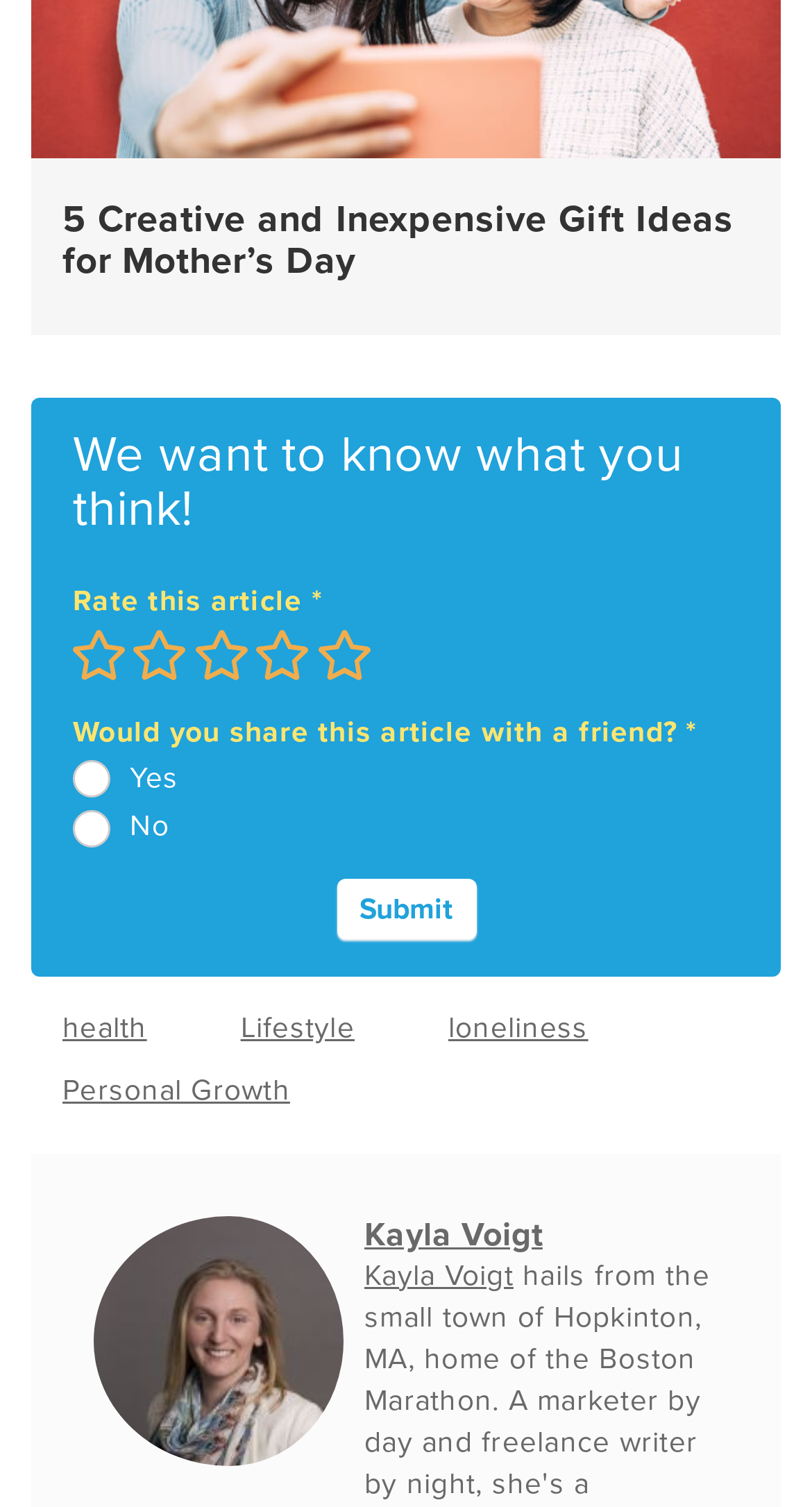Identify the bounding box coordinates of the clickable section necessary to follow the following instruction: "Rate this article". The coordinates should be presented as four float numbers from 0 to 1, i.e., [left, top, right, bottom].

[0.09, 0.386, 0.383, 0.41]